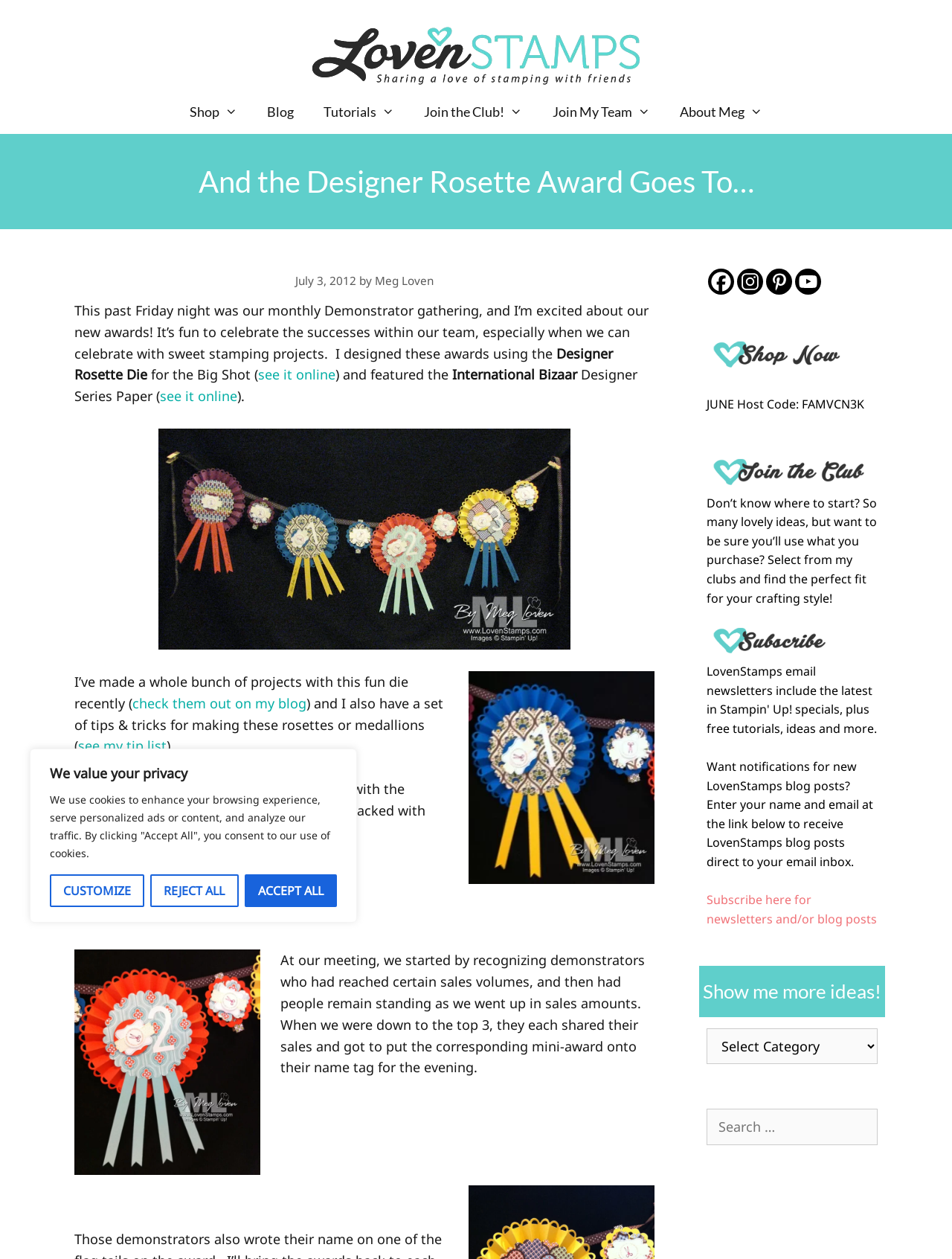Identify the bounding box of the UI component described as: "title="Shop LovenStamps"".

[0.742, 0.284, 0.922, 0.297]